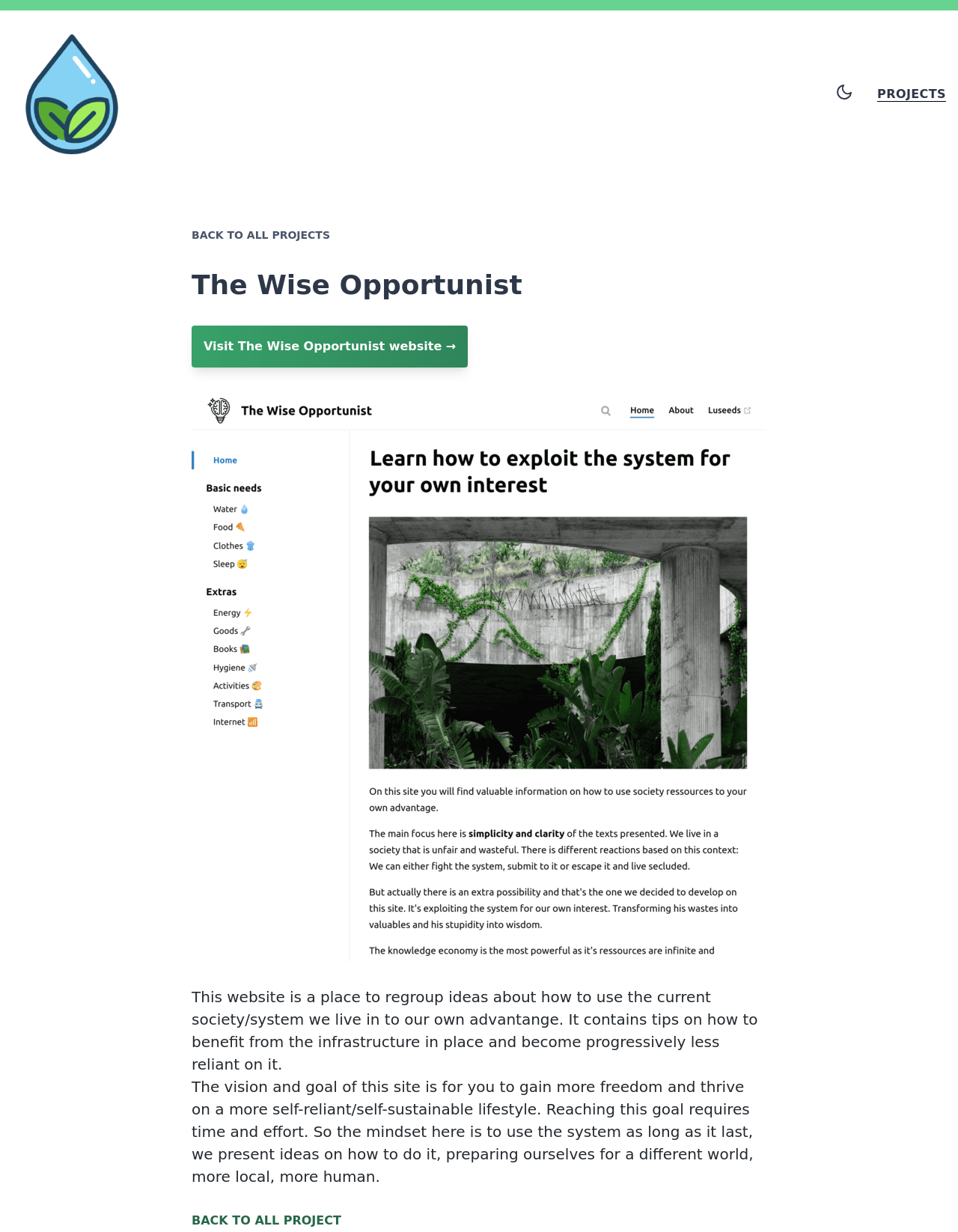Please reply to the following question using a single word or phrase: 
What is the website's logo?

Luseeds logo